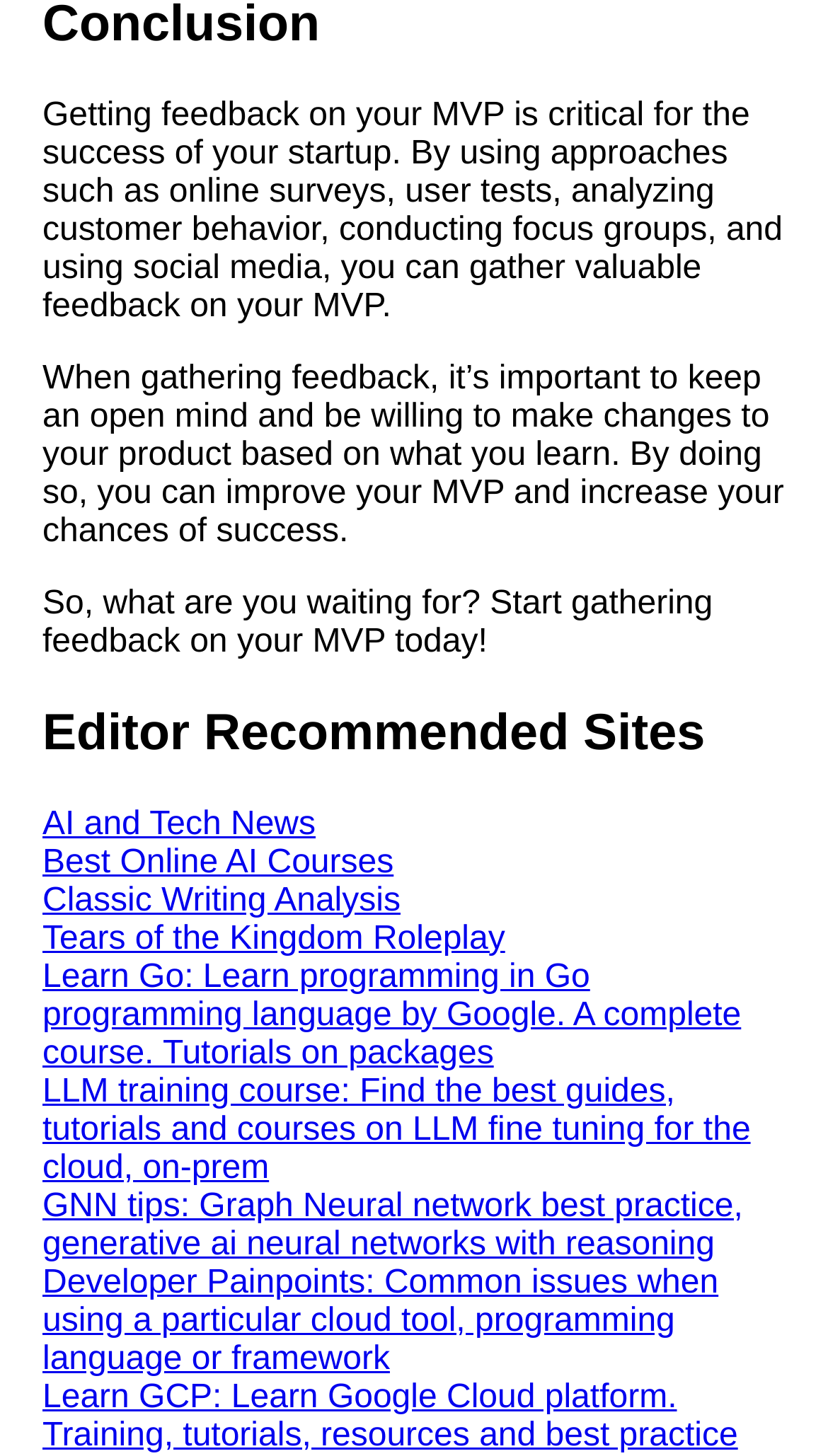Please identify the bounding box coordinates of the clickable element to fulfill the following instruction: "Read about getting feedback on your MVP". The coordinates should be four float numbers between 0 and 1, i.e., [left, top, right, bottom].

[0.051, 0.067, 0.945, 0.223]